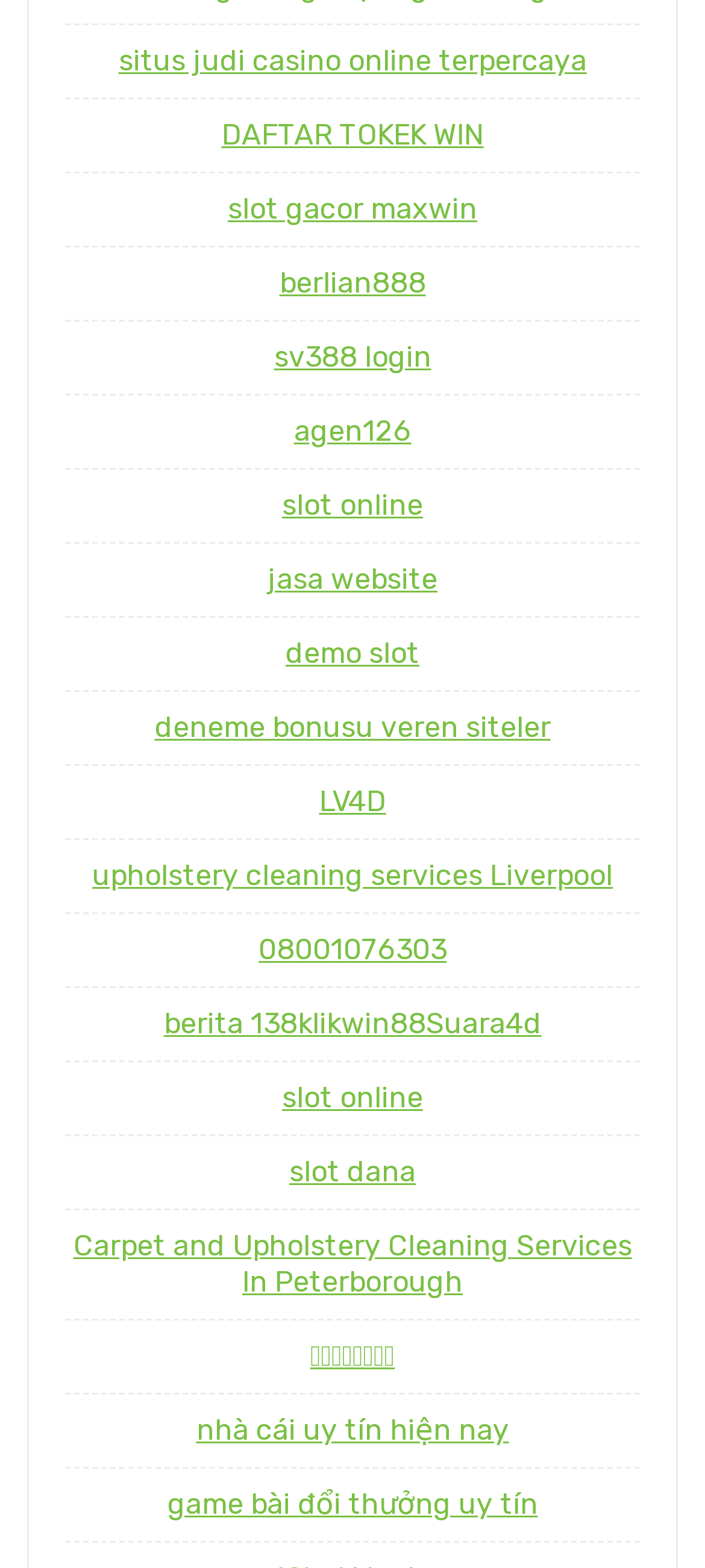Answer the question with a single word or phrase: 
What is the text of the link inside the first list item?

ยูฟ่าเบท